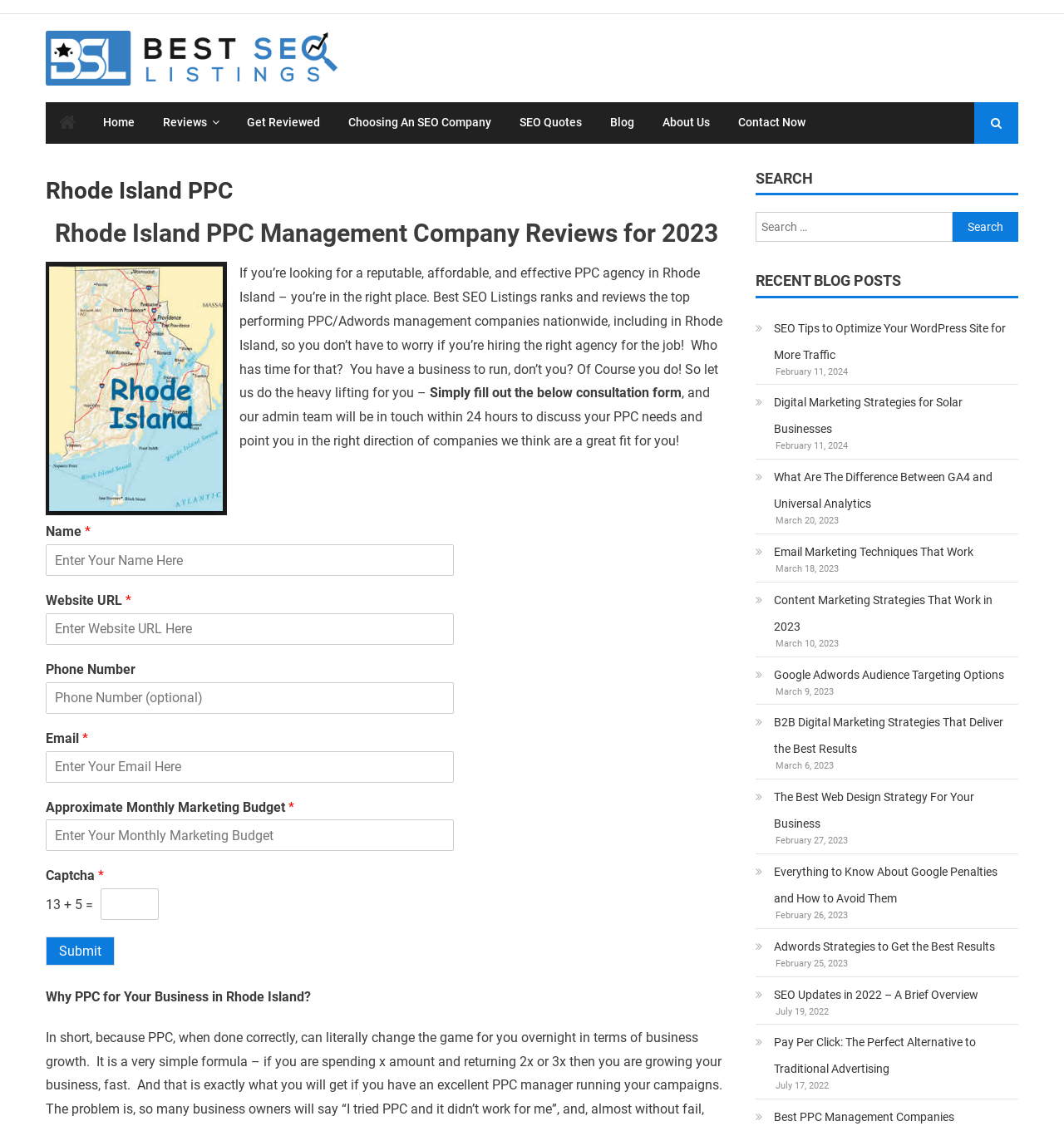Pinpoint the bounding box coordinates of the element that must be clicked to accomplish the following instruction: "Click the 'Submit' button". The coordinates should be in the format of four float numbers between 0 and 1, i.e., [left, top, right, bottom].

[0.043, 0.832, 0.108, 0.858]